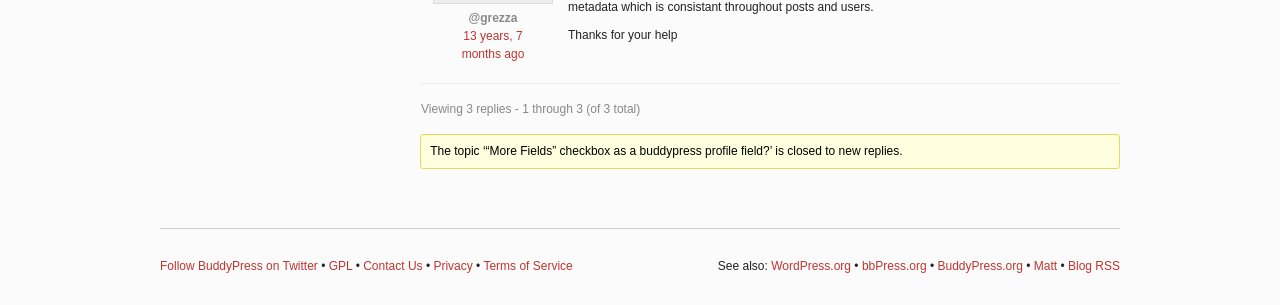Identify the bounding box coordinates of the clickable section necessary to follow the following instruction: "Check the topic status". The coordinates should be presented as four float numbers from 0 to 1, i.e., [left, top, right, bottom].

[0.336, 0.472, 0.705, 0.518]